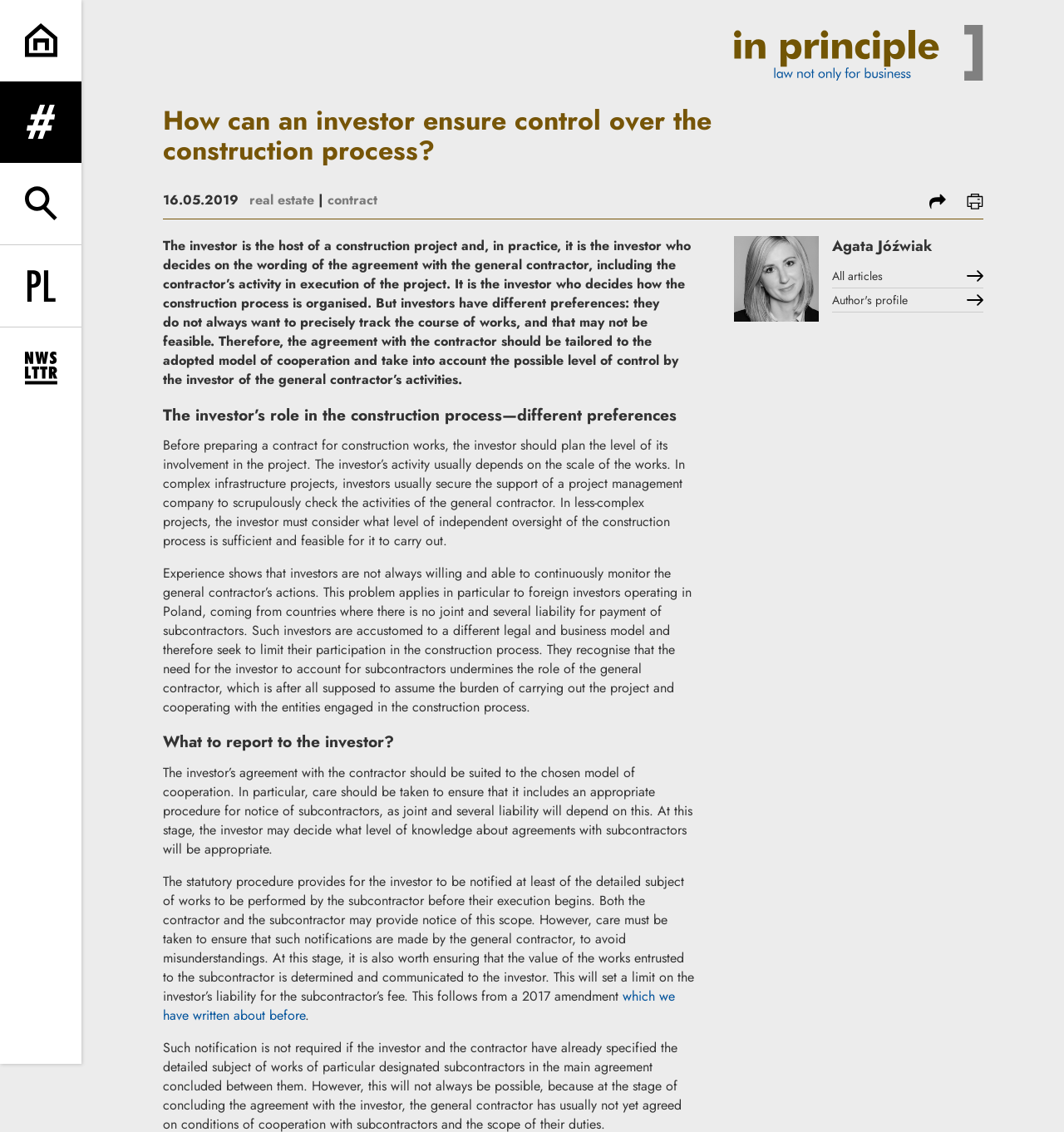Please identify the bounding box coordinates of the element I need to click to follow this instruction: "Share".

[0.867, 0.168, 0.895, 0.186]